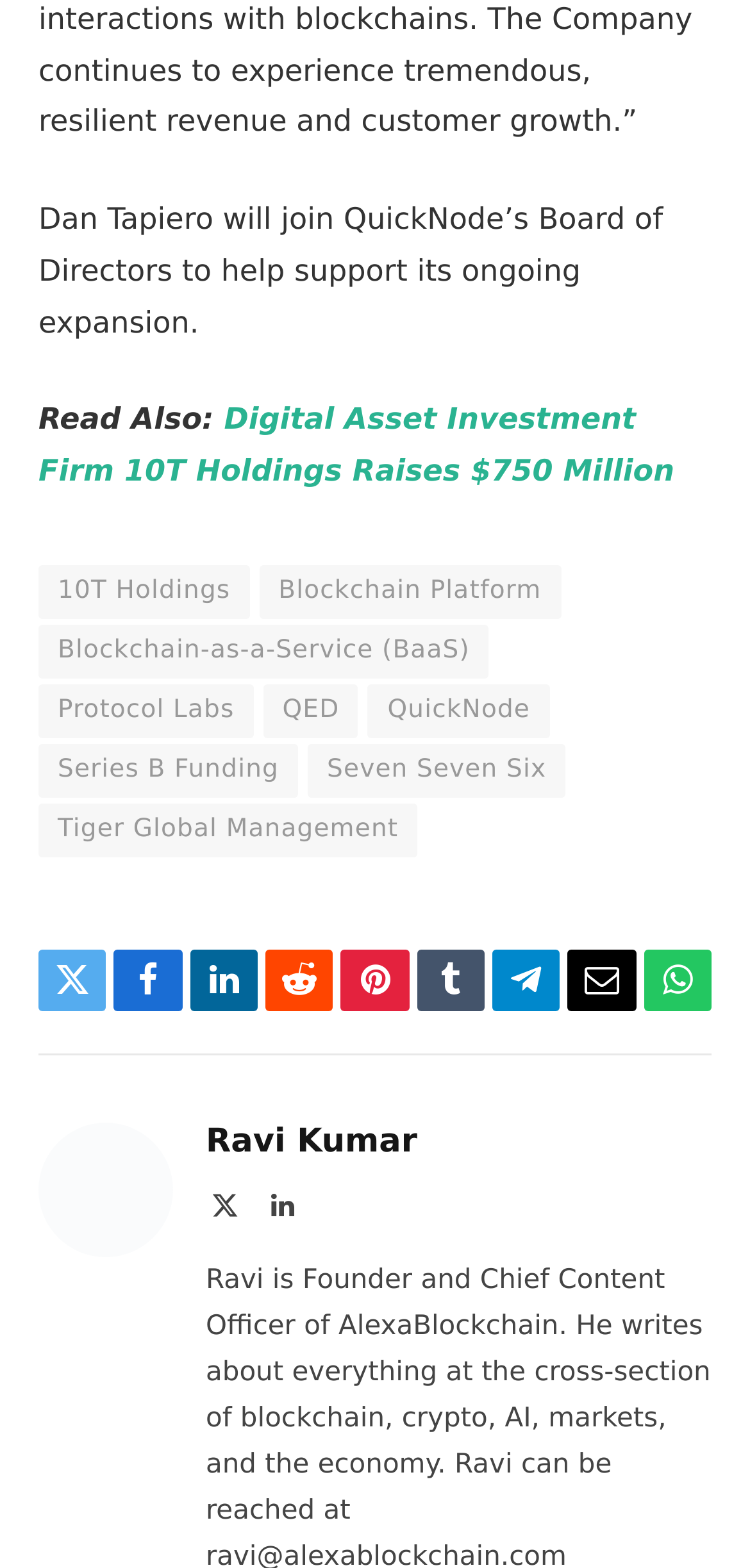Please provide a one-word or phrase answer to the question: 
What is the topic of the webpage based on the links provided?

Blockchain and investment